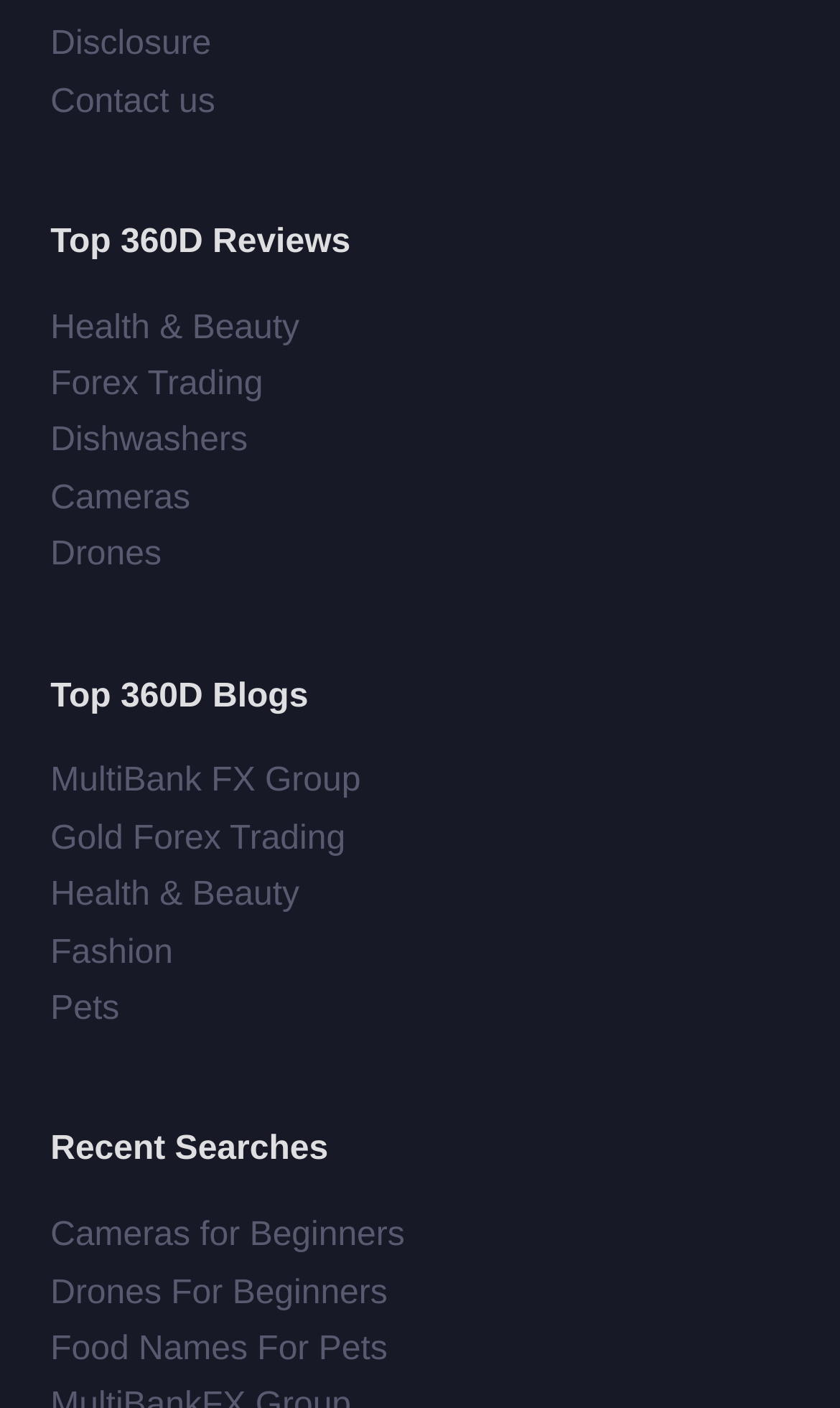Identify the bounding box coordinates for the element you need to click to achieve the following task: "go to main page". The coordinates must be four float values ranging from 0 to 1, formatted as [left, top, right, bottom].

None